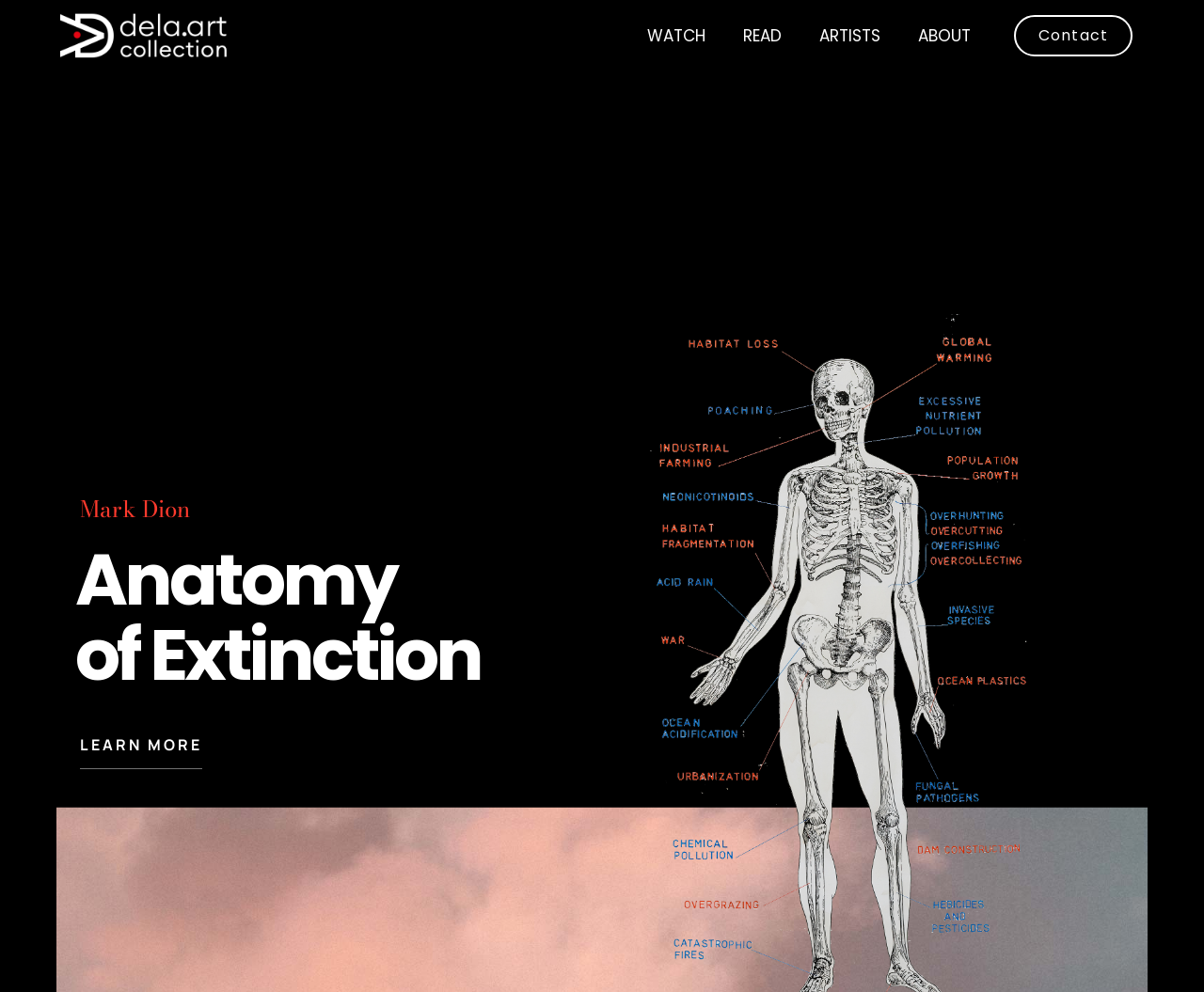Explain the features and main sections of the webpage comprehensively.

The webpage is about Mark Dion's art collection, specifically featuring "Anatomy of Extinction" and "Cart No. 13". At the top, there are six links aligned horizontally, including an empty link, "WATCH", "READ", "ARTISTS", "ABOUT", and "Contact" from left to right. 

Below these links, there is a table layout that occupies most of the page. Within this layout, there are four lines of text. The first line displays the artist's name, "Mark Dion". The second line shows the title "Anatomy". The third line continues with "of Extinction". The fourth line is a call-to-action, "LEARN MORE". These lines of text are stacked vertically, with the artist's name at the top and the call-to-action at the bottom.